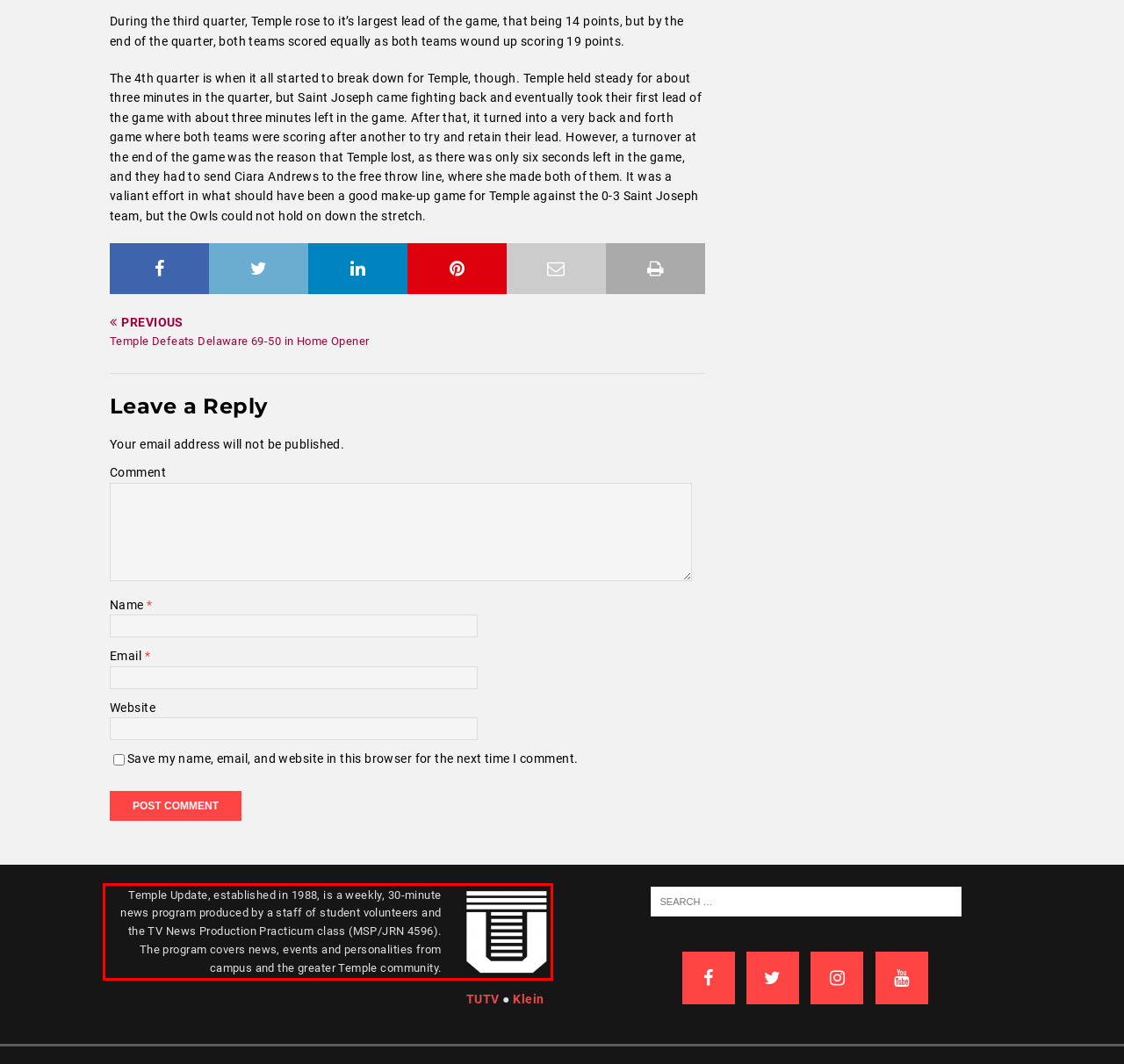Using the provided screenshot of a webpage, recognize and generate the text found within the red rectangle bounding box.

Temple Update, established in 1988, is a weekly, 30-minute news program produced by a staff of student volunteers and the TV News Production Practicum class (MSP/JRN 4596). The program covers news, events and personalities from campus and the greater Temple community.